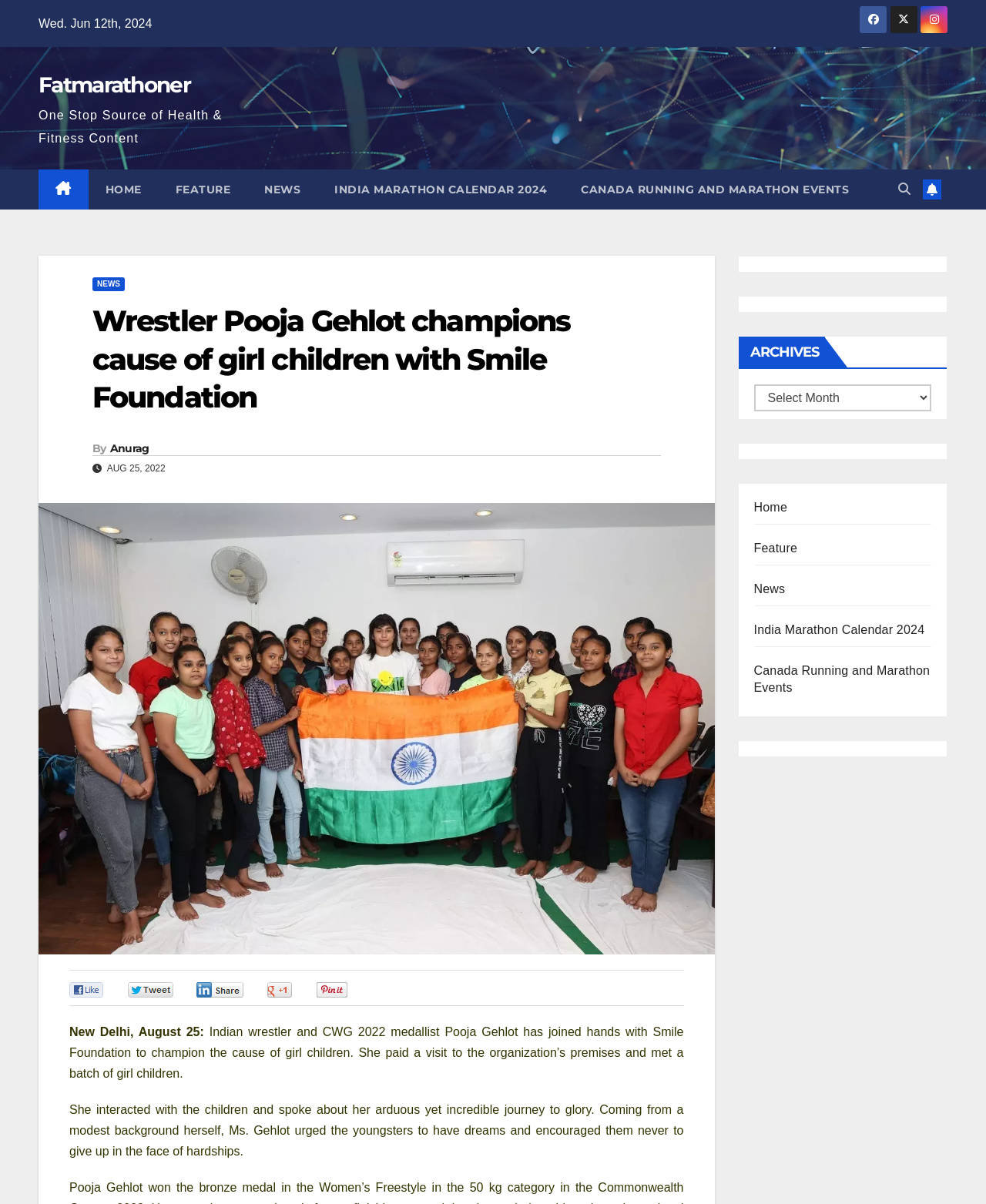Please provide a detailed answer to the question below by examining the image:
What is the name of the author of the article?

The author's name can be found in the webpage content, specifically the link 'Anurag' which is labeled as 'ByAnurag', indicating that Anurag is the author of the article.